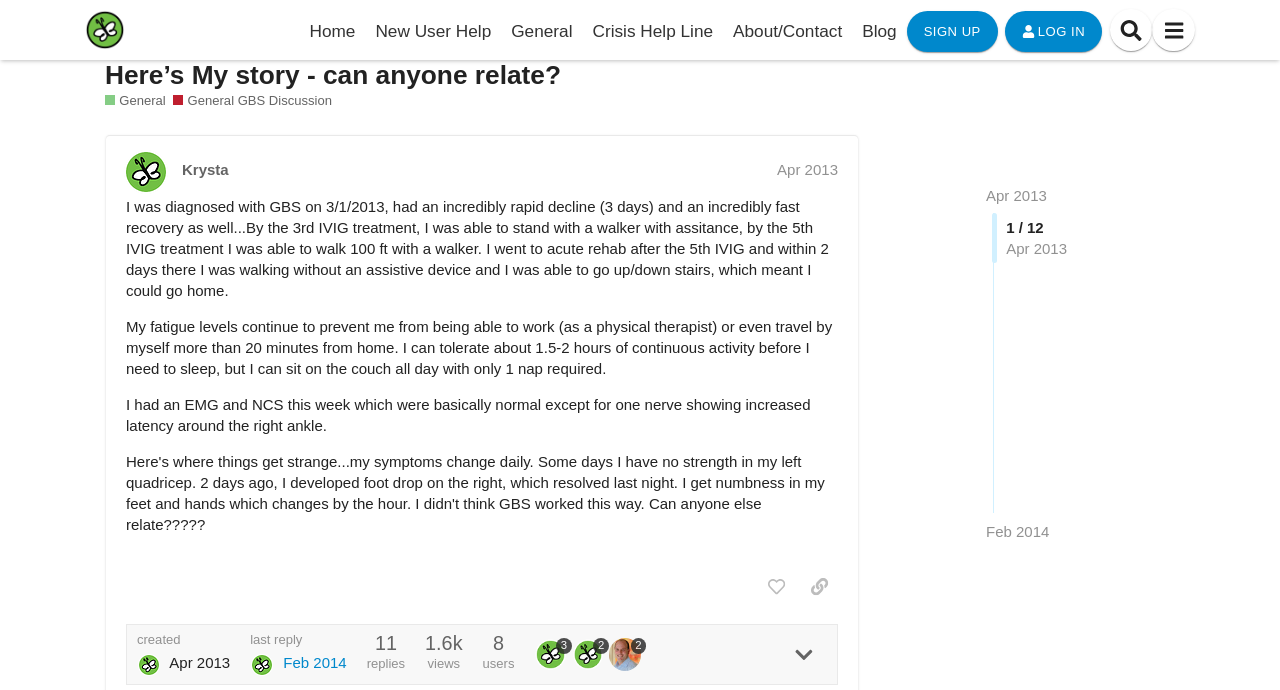Generate a thorough description of the webpage.

This webpage appears to be a forum discussion page, specifically a post titled "Here's My story - can anyone relate?" within the "General GBS Discussion" section of the "Living with Polyneuropathy" forum. 

At the top of the page, there is a header section with links to various sections of the website, including "Home", "New User Help", "General", "Crisis Help Line", "About/Contact", and "Blog". There are also buttons for "SIGN UP", "LOG IN", and "Search". 

Below the header, there is a heading that displays the title of the post, "Here's My story - can anyone relate?", along with links to the "General" and "General GBS Discussion" sections. 

The main content of the post is a personal story shared by the user "Krysta", who was diagnosed with Guillain-Barré Syndrome (GBS) in 2013. The story describes their rapid decline and recovery, as well as their current struggles with fatigue and limitations in their daily activities. 

The post also includes several buttons and links, such as "like this post", "copy a link to this post to clipboard", and a link to the user's profile. There are also indicators showing the number of replies, views, and users who have participated in the discussion. 

Additionally, there are links to other posts and replies within the discussion thread, including a reply from February 2014. The page also displays the dates and times of the original post and subsequent replies.